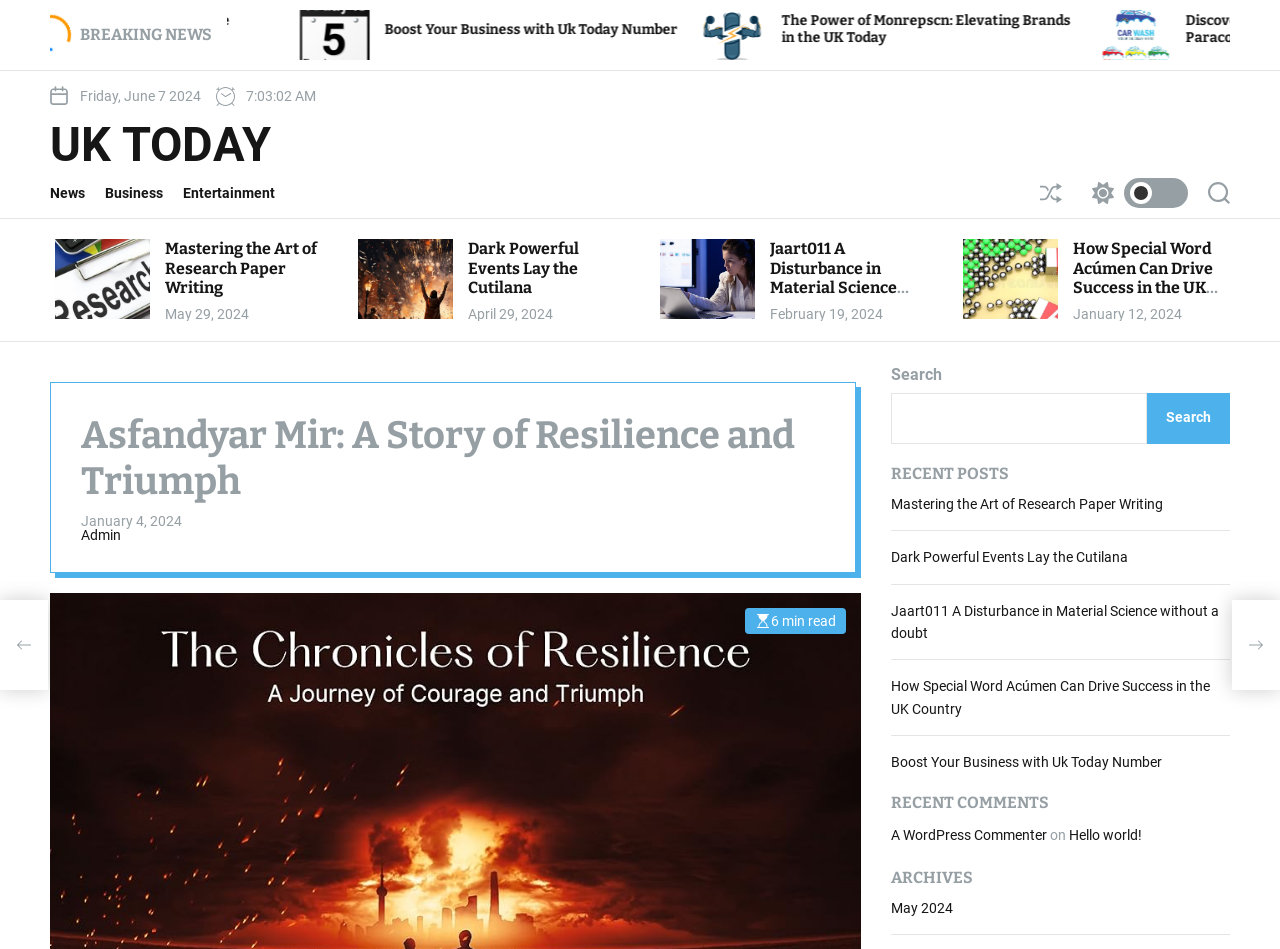Please identify the bounding box coordinates of the region to click in order to complete the task: "Click on the 'News' link". The coordinates must be four float numbers between 0 and 1, specified as [left, top, right, bottom].

[0.039, 0.177, 0.082, 0.23]